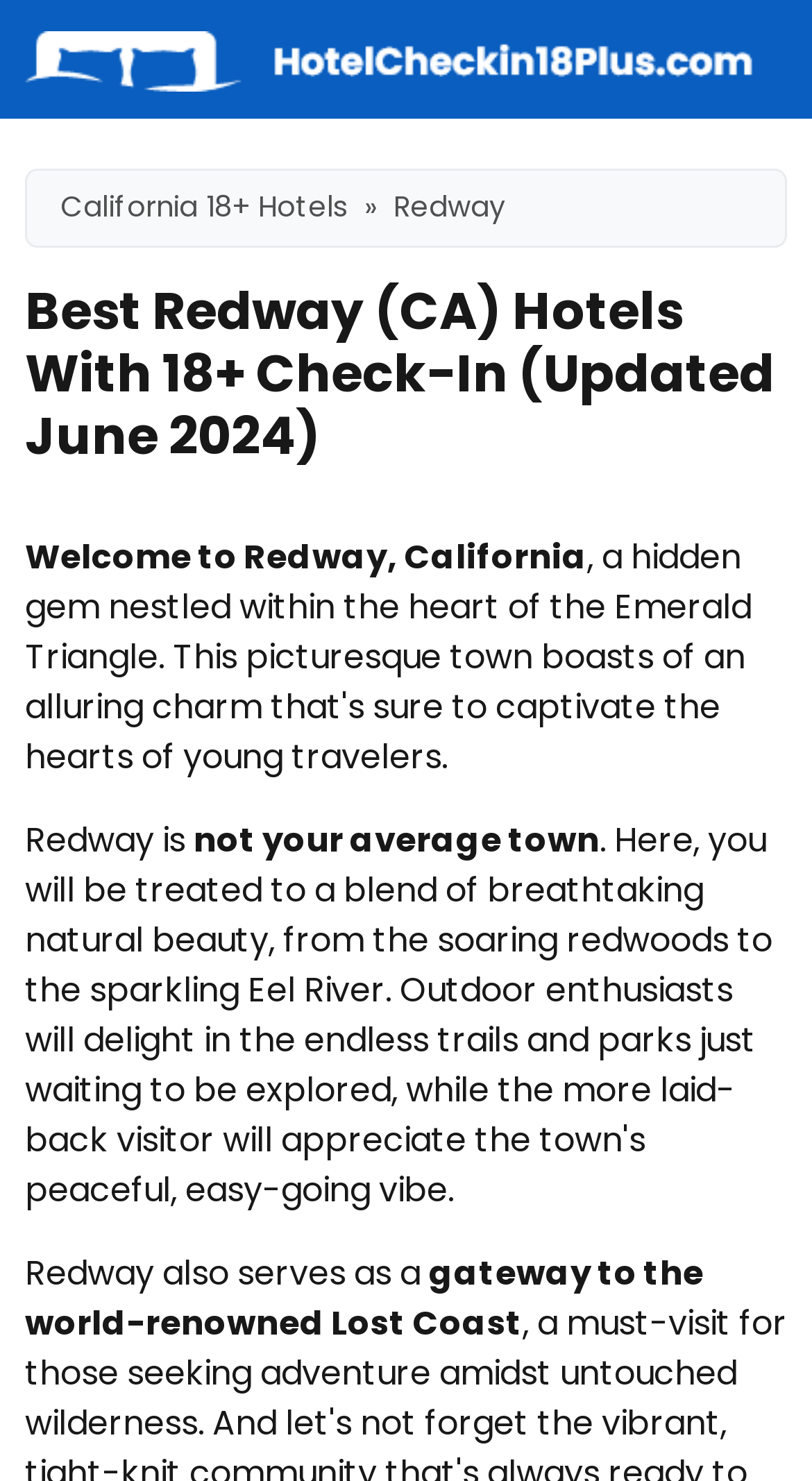What is the region mentioned as being world-renowned?
Based on the image, please offer an in-depth response to the question.

The answer can be found in the StaticText element with the text 'gateway to the world-renowned Lost Coast'. This suggests that the Lost Coast is a famous region.